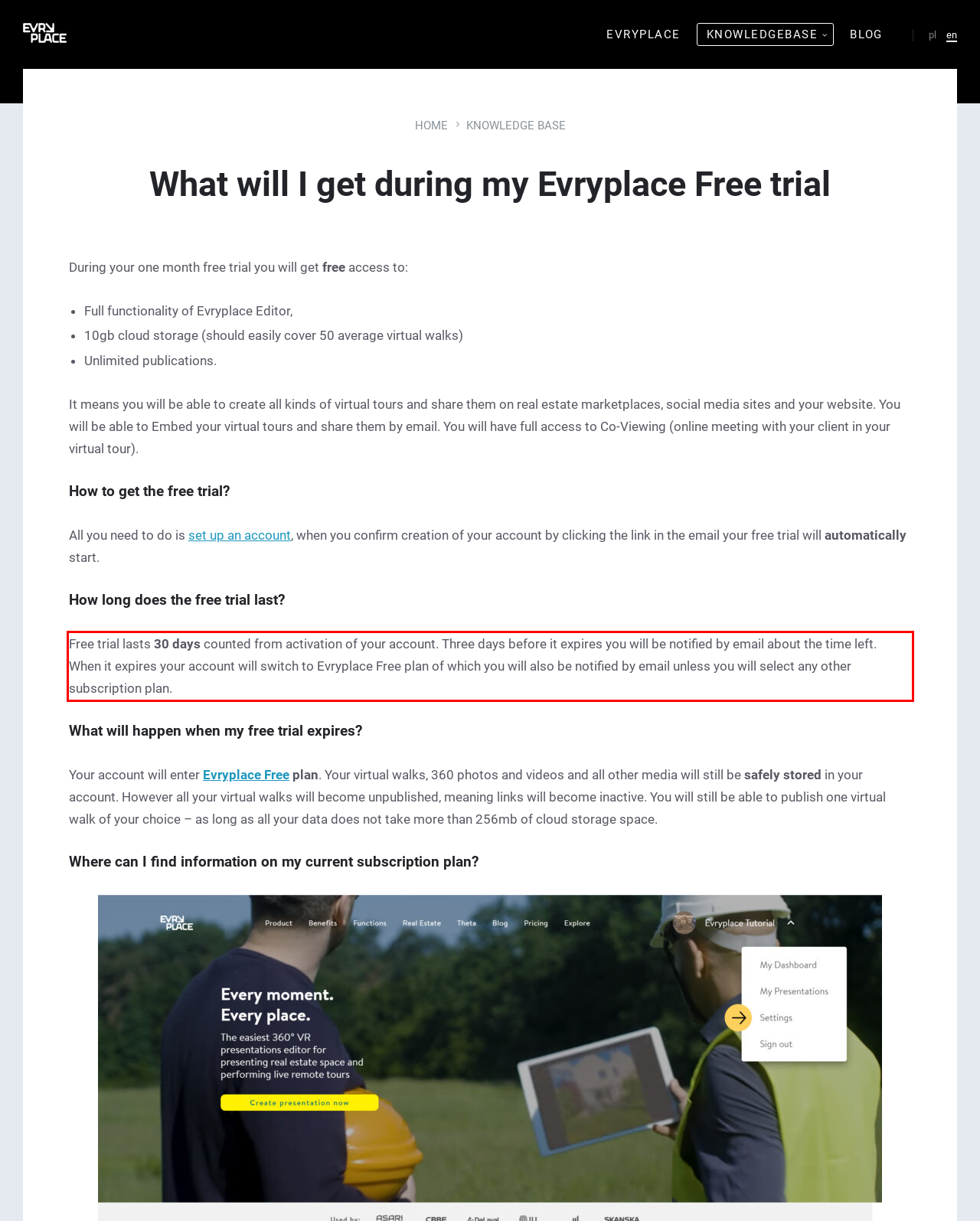You are given a screenshot showing a webpage with a red bounding box. Perform OCR to capture the text within the red bounding box.

Free trial lasts 30 days counted from activation of your account. Three days before it expires you will be notified by email about the time left. When it expires your account will switch to Evryplace Free plan of which you will also be notified by email unless you will select any other subscription plan.